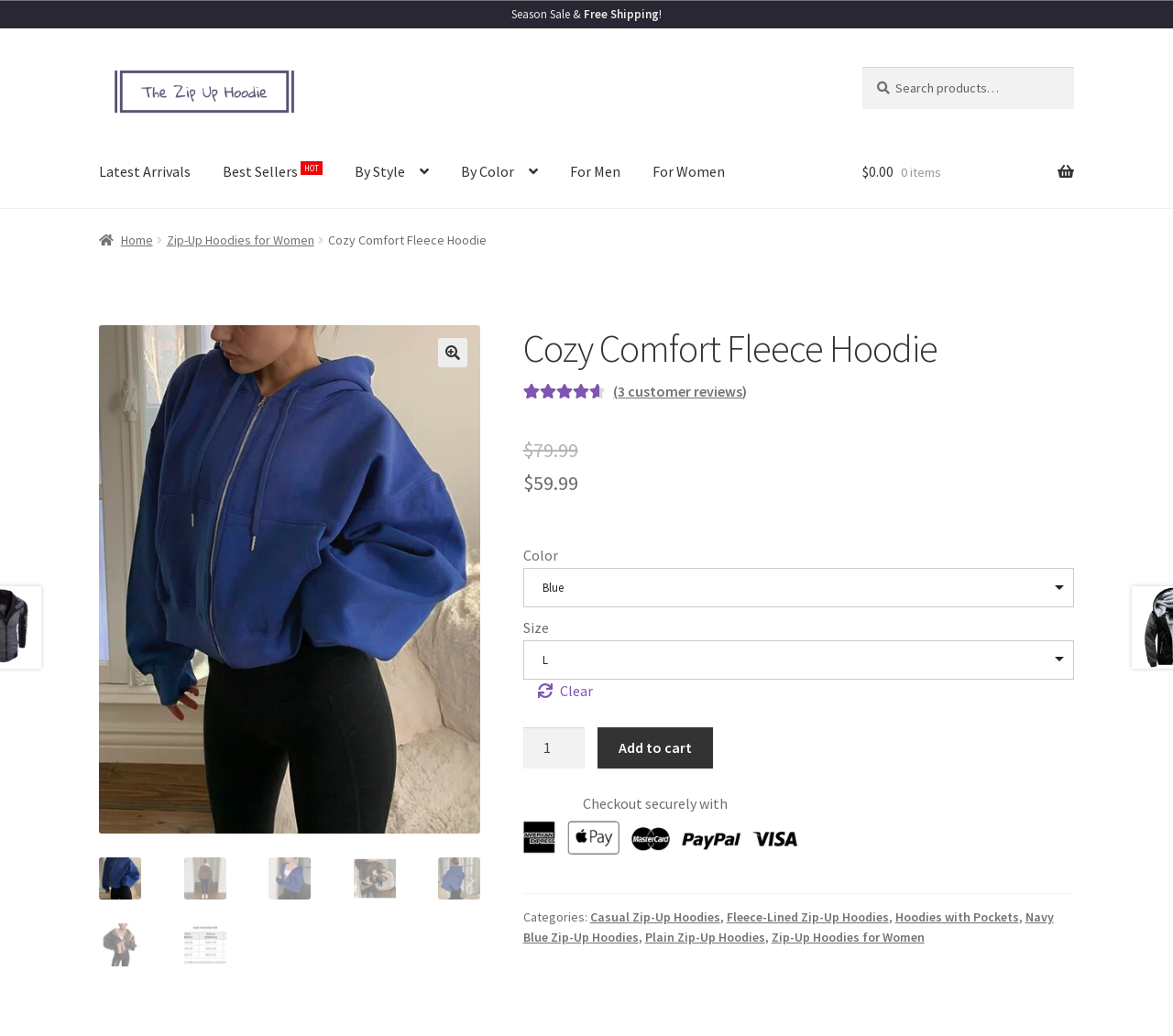Locate the bounding box coordinates of the clickable part needed for the task: "Add to cart".

[0.51, 0.702, 0.608, 0.742]